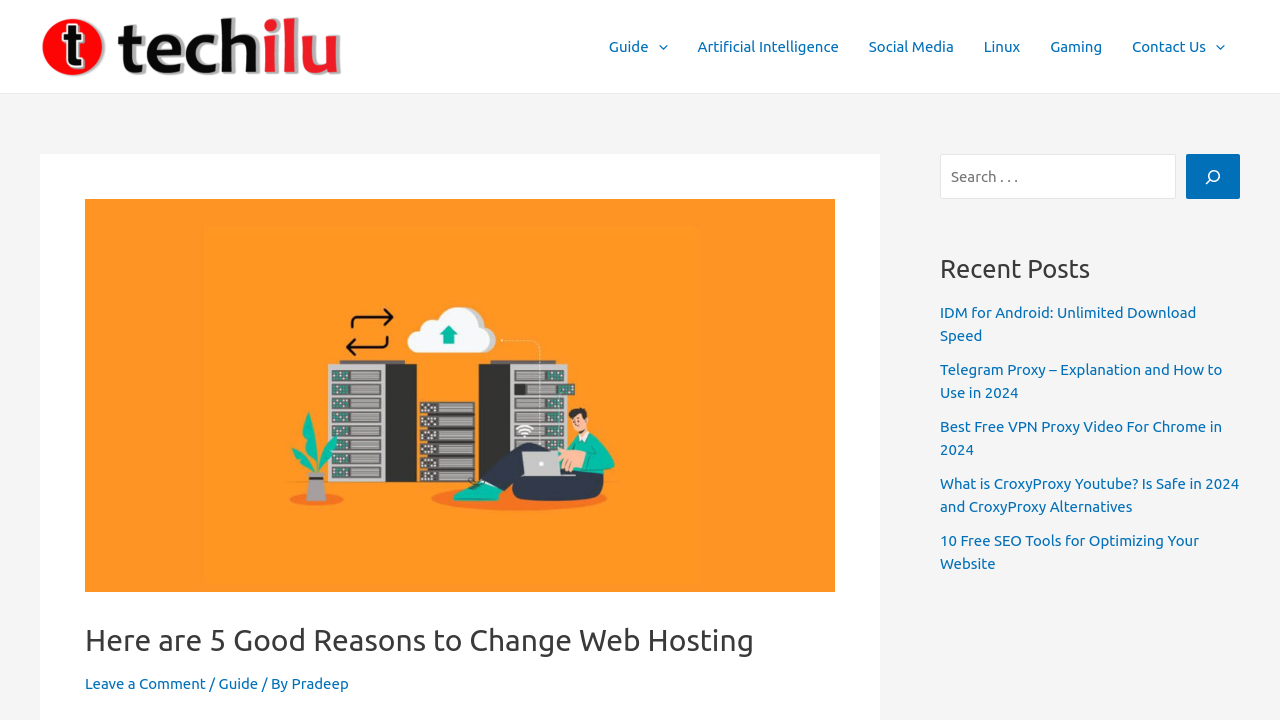Pinpoint the bounding box coordinates of the element you need to click to execute the following instruction: "Leave a comment". The bounding box should be represented by four float numbers between 0 and 1, in the format [left, top, right, bottom].

[0.066, 0.937, 0.161, 0.961]